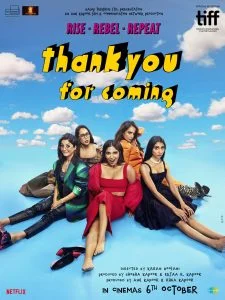Explain the image in a detailed way.

The image features the vibrant poster for the movie "Thank You for Coming," showcasing a group of women in striking outfits against a bright blue sky dotted with fluffy clouds. The film's title is prominently displayed in a playful font, emphasizing a sense of fun and empowerment. The tagline "Rise - Rebel - Repeat" reinforces the themes of self-discovery and defiance. The poster also includes the TIFF (Toronto International Film Festival) logo, indicating its participation in this prestigious event. Scheduled for release in cinemas on October 6th, this film appears to blend humor and social commentary, inviting audiences to explore its narrative while celebrating female camaraderie.